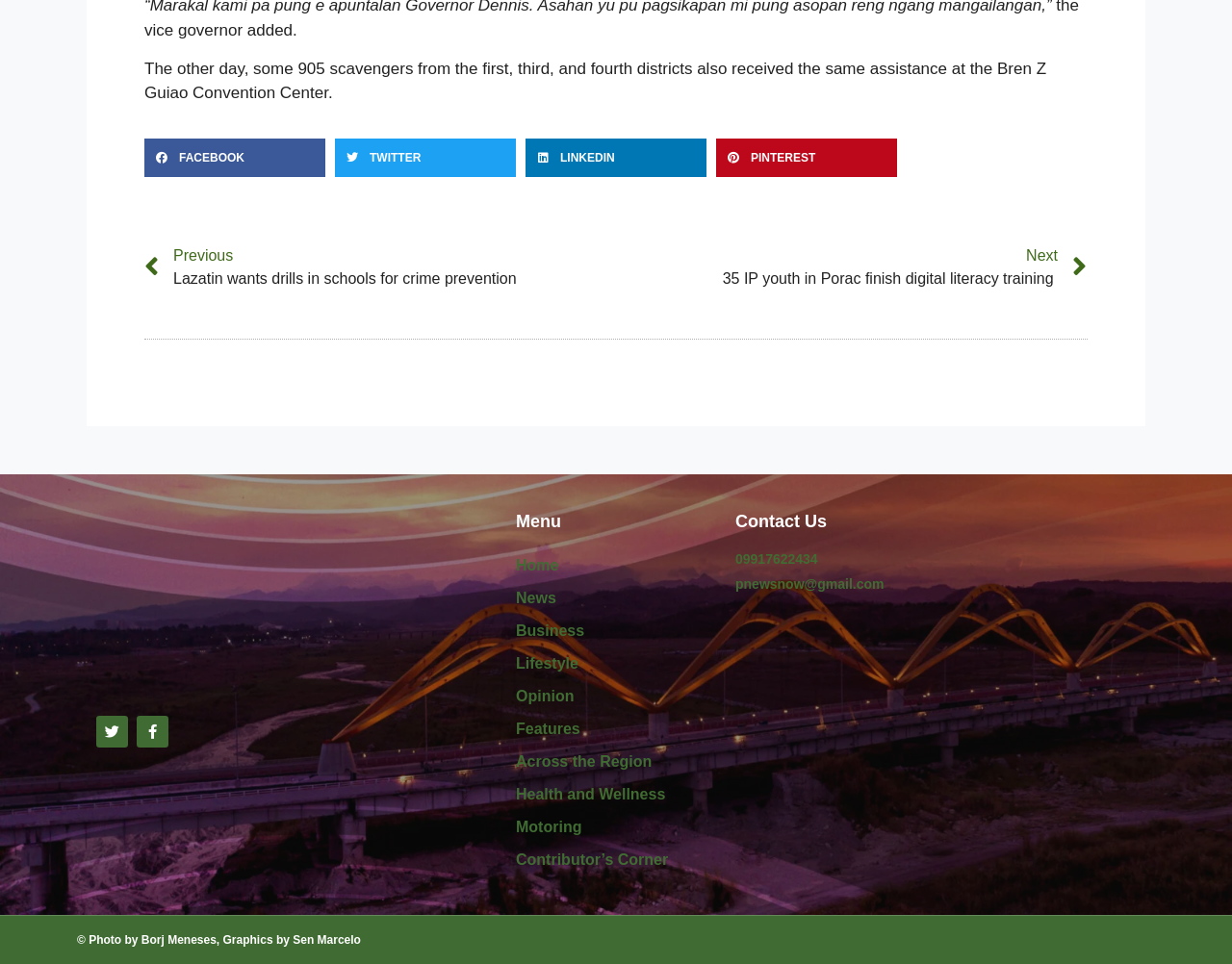Use the information in the screenshot to answer the question comprehensively: How many links are there at the top of the webpage?

There are two links at the top of the webpage, namely 'Prev Previous Lazatin wants drills in schools for crime prevention' and 'Next 35 IP youth in Porac finish digital literacy training Next', which are used for navigation.